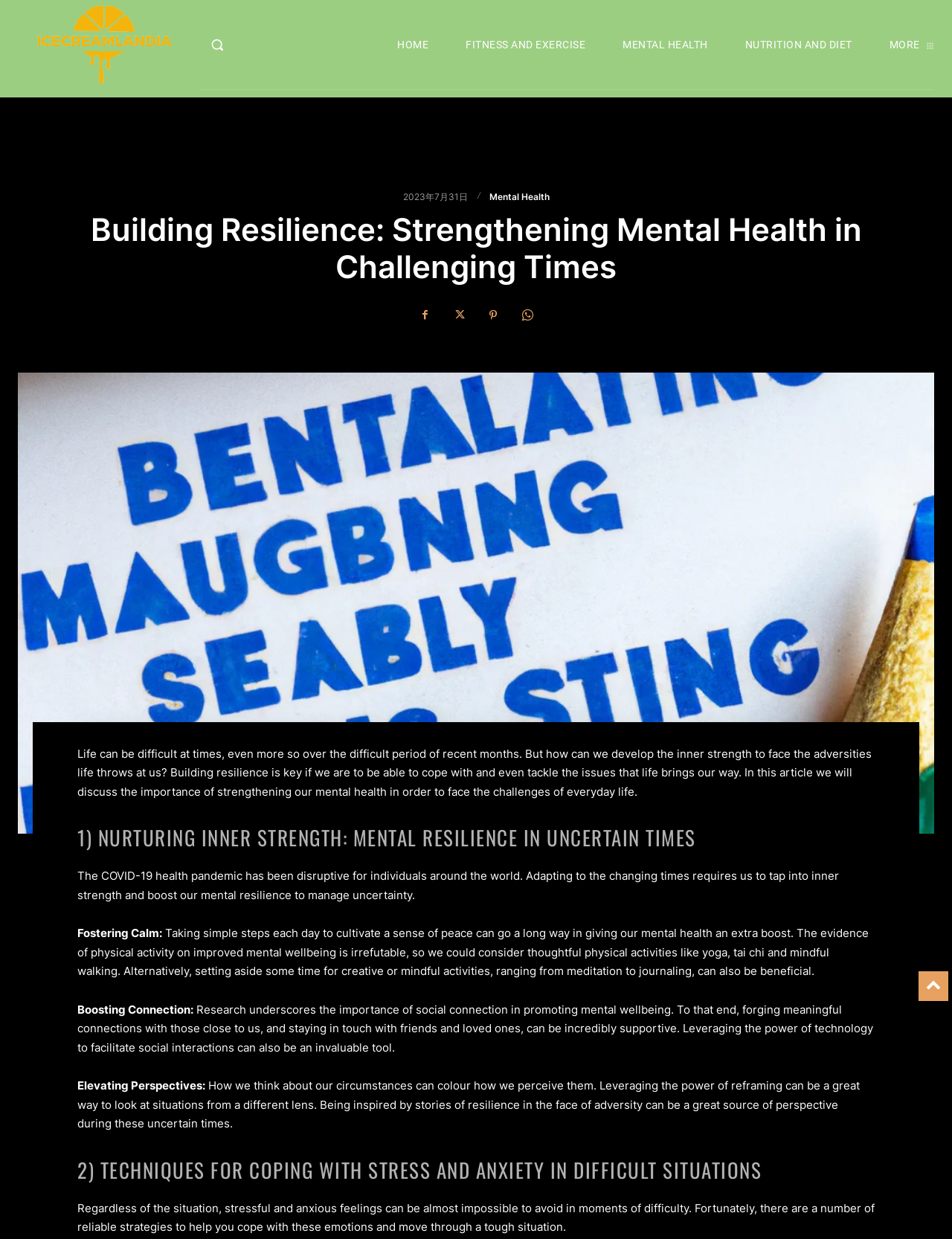Please identify the coordinates of the bounding box for the clickable region that will accomplish this instruction: "Search for something".

[0.214, 0.025, 0.297, 0.047]